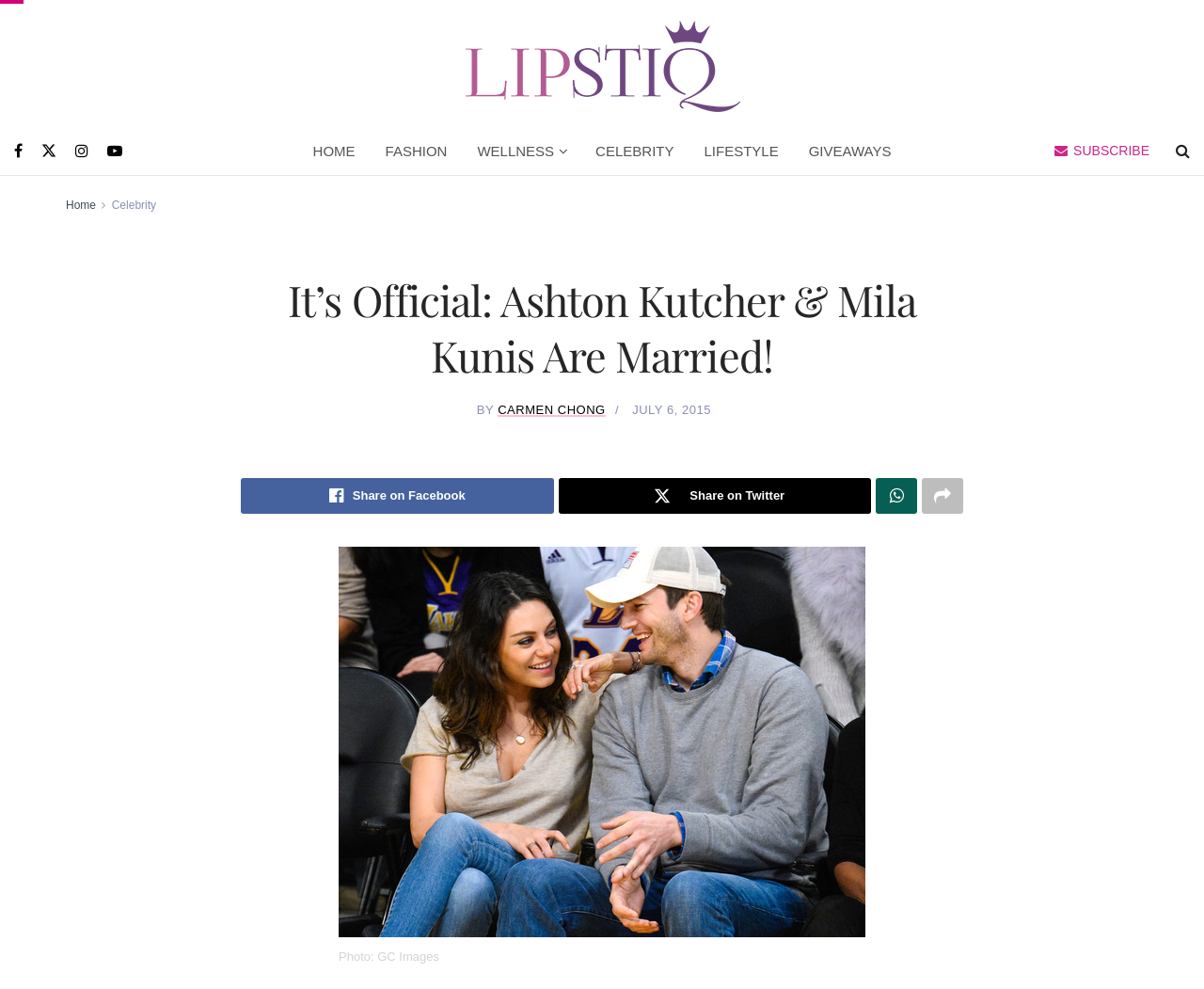Find the bounding box coordinates of the UI element according to this description: "parent_node: Share on Facebook".

[0.766, 0.483, 0.8, 0.519]